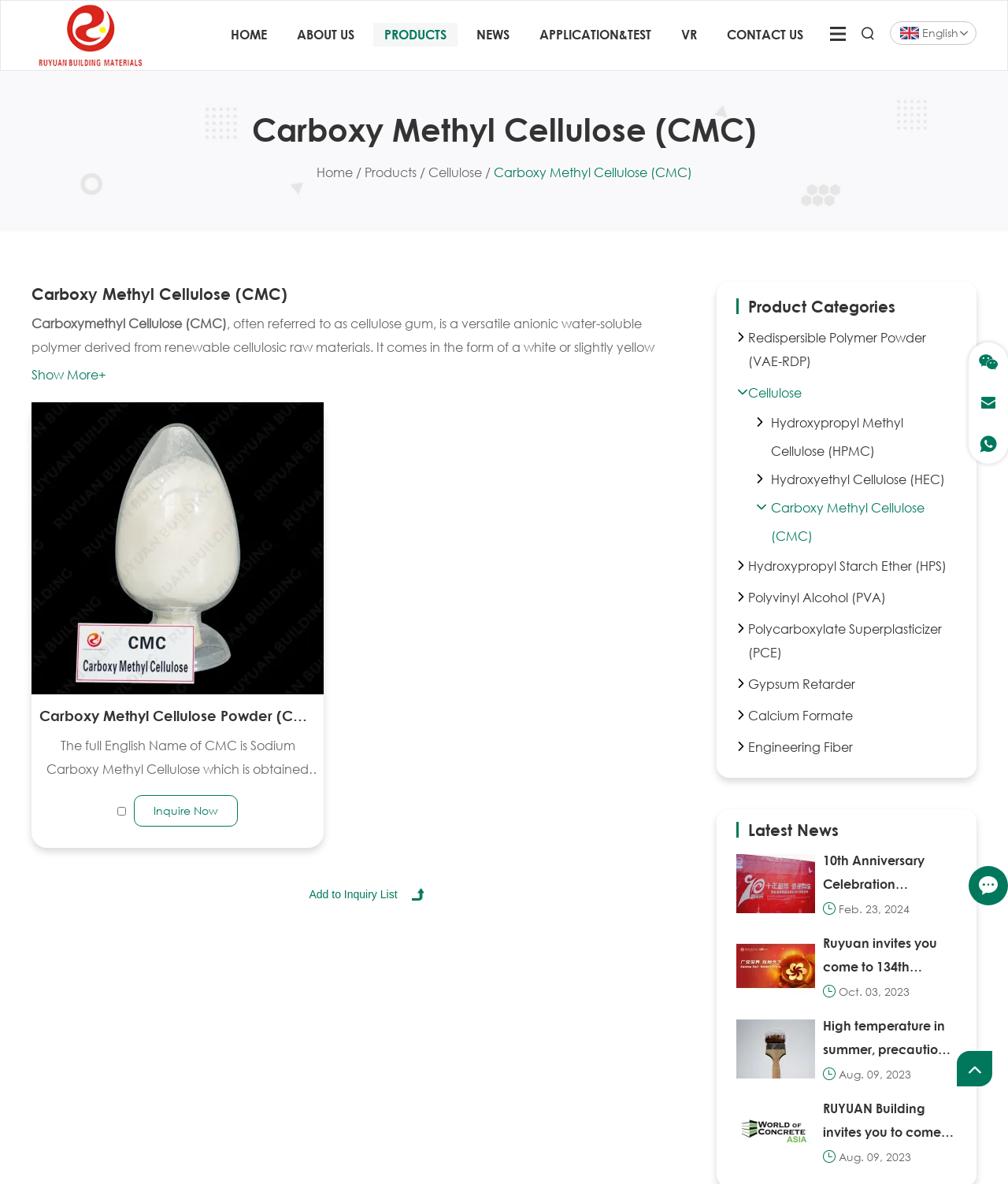Offer a meticulous description of the webpage's structure and content.

This webpage is about Carboxymethyl Cellulose (CMC) manufacturers and suppliers, specifically Hebei Ruyuan Building Material Co., Ltd. At the top left corner, there is a logo of the company with a link to the homepage. On the top right corner, there is a language selection option with a link to switch to English. Below it, there is a search bar with a button to initiate the search.

The main navigation menu is located at the top center, with links to HOME, ABOUT US, PRODUCTS, NEWS, APPLICATION&TEST, VR, and CONTACT US. 

Below the navigation menu, there is a heading that reads "Carboxy Methyl Cellulose (CMC)" followed by a brief description of CMC. Underneath, there is a breadcrumb navigation showing the current page location as "Home > Products > Cellulose".

The main content area is divided into several sections. The first section is about the company's CMC solutions for building materials, with a heading and a paragraph describing their products and expertise. The second section lists the applications of CMC in building materials, including bonding mortar, plastering mortar, ceramic tile adhesive, putty powder, gypsum powder, and self-leveling cement. Each application is described in a separate paragraph.

The third section is about tailored solutions, with a heading and a paragraph emphasizing the company's commitment to quality and expertise in CMC. The fourth section is a call-to-action, encouraging visitors to contact the company for more information.

On the right side of the page, there is a sidebar with links to various product categories, including CMC, Redispersible Polymer Powder (VAE-RDP), Cellulose, and others. Below the product categories, there is a section for latest news, with links to several news articles, each with a title, a brief description, and a date.

At the bottom of the page, there is a chat window with a button to initiate a chat with the company.